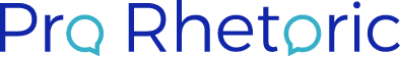What is represented by the stylized speech bubble?
Please look at the screenshot and answer in one word or a short phrase.

effective communication